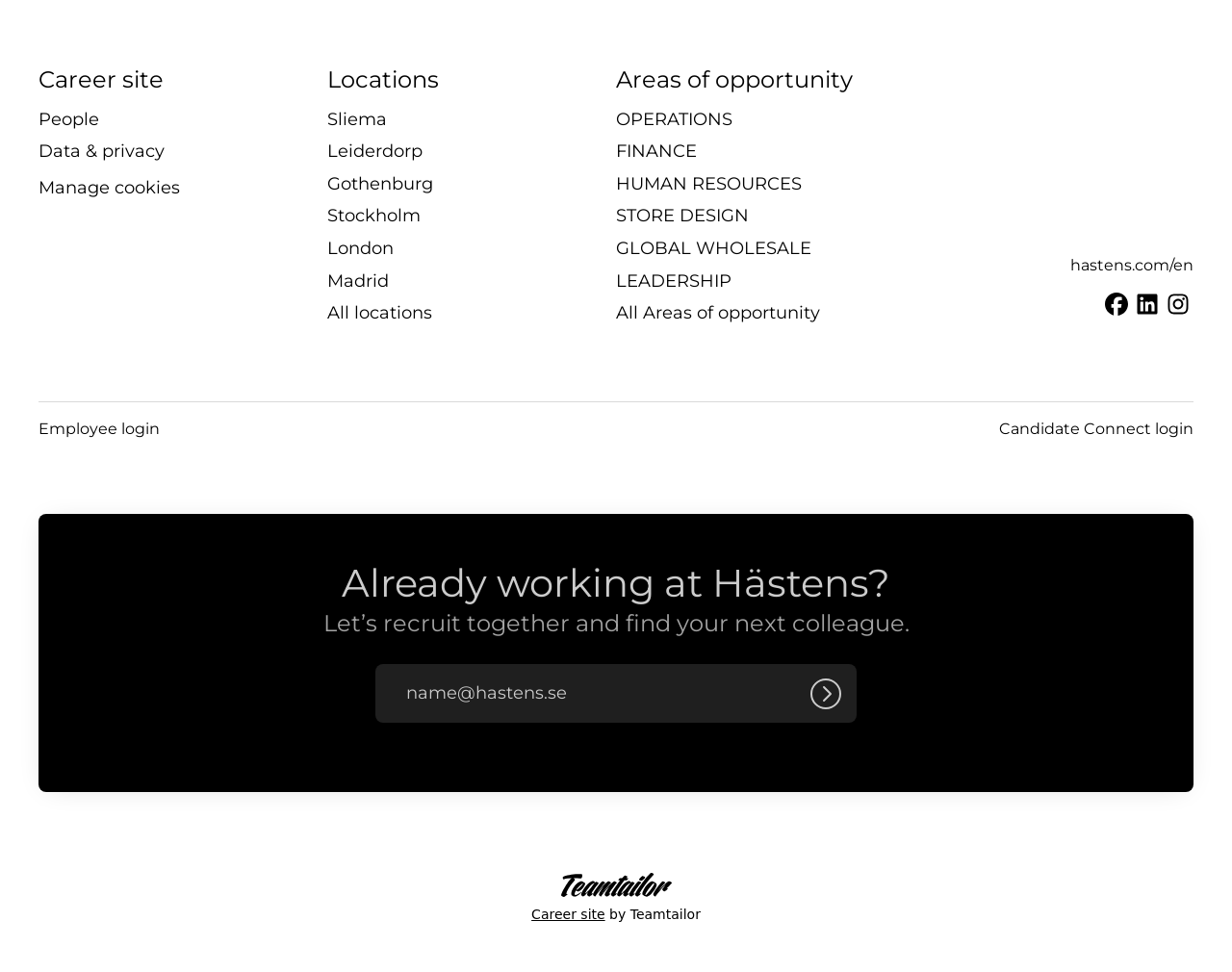Given the webpage screenshot and the description, determine the bounding box coordinates (top-left x, top-left y, bottom-right x, bottom-right y) that define the location of the UI element matching this description: Candidate Connect login

[0.811, 0.43, 0.969, 0.453]